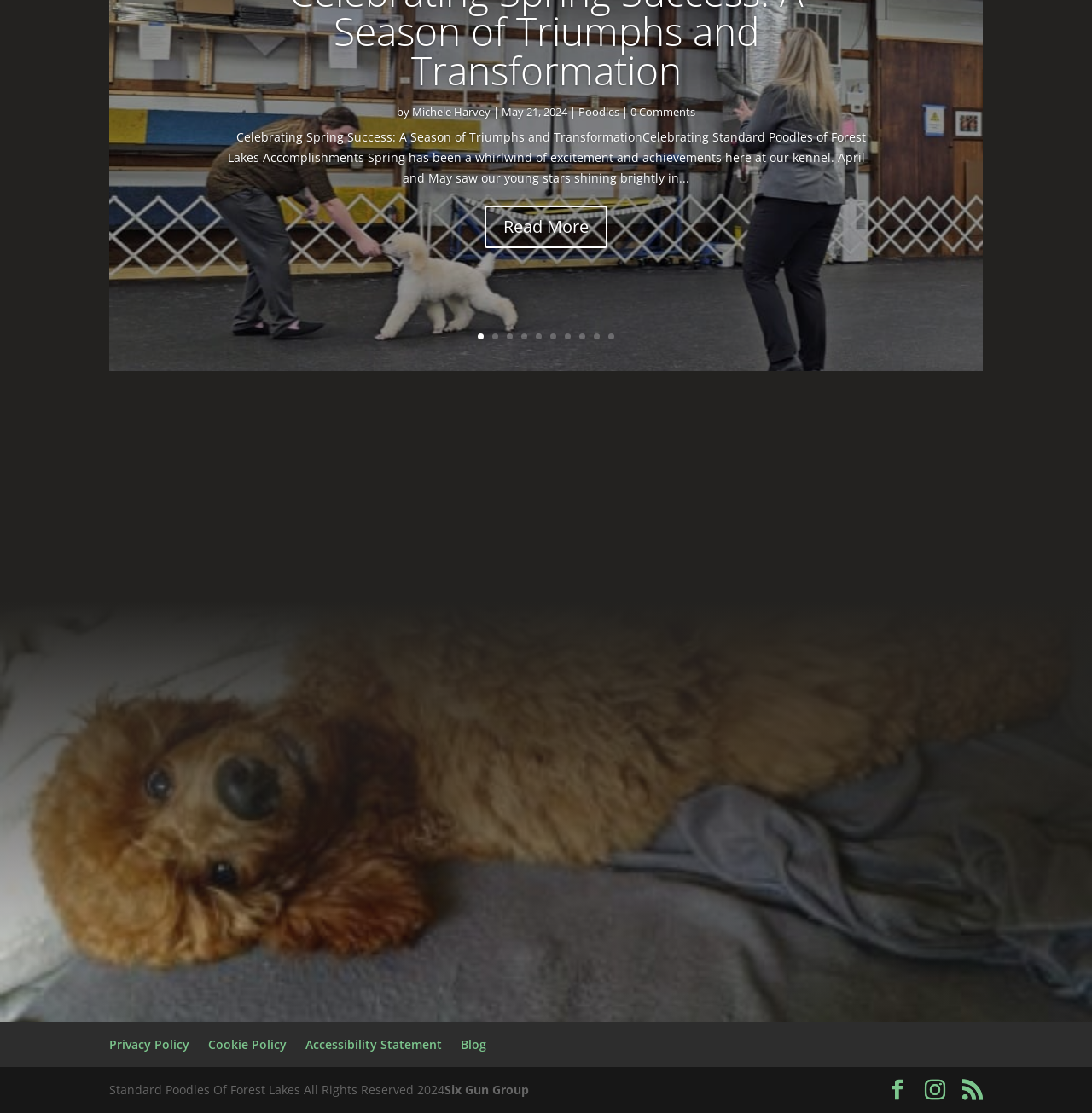Look at the image and answer the question in detail:
What is the name of the kennel mentioned in the blog post?

The name of the kennel is mentioned in the long text that starts with 'Celebrating Spring Success: A Season of Triumphs and Transformation' which is located below the author's name and date at the top of the webpage.